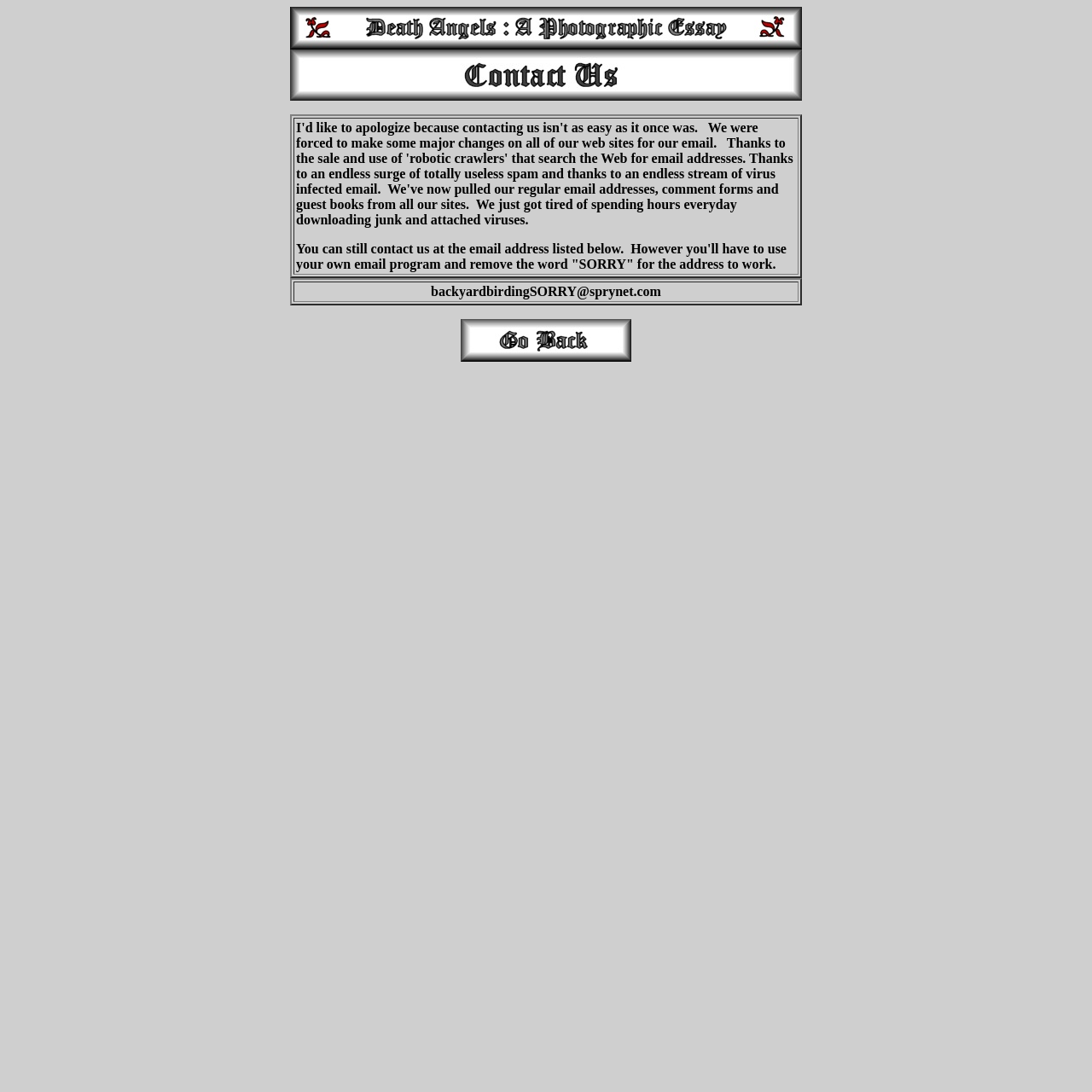What is the purpose of the 'SORRY' in the email address?
Based on the image, give a concise answer in the form of a single word or short phrase.

To prevent spam